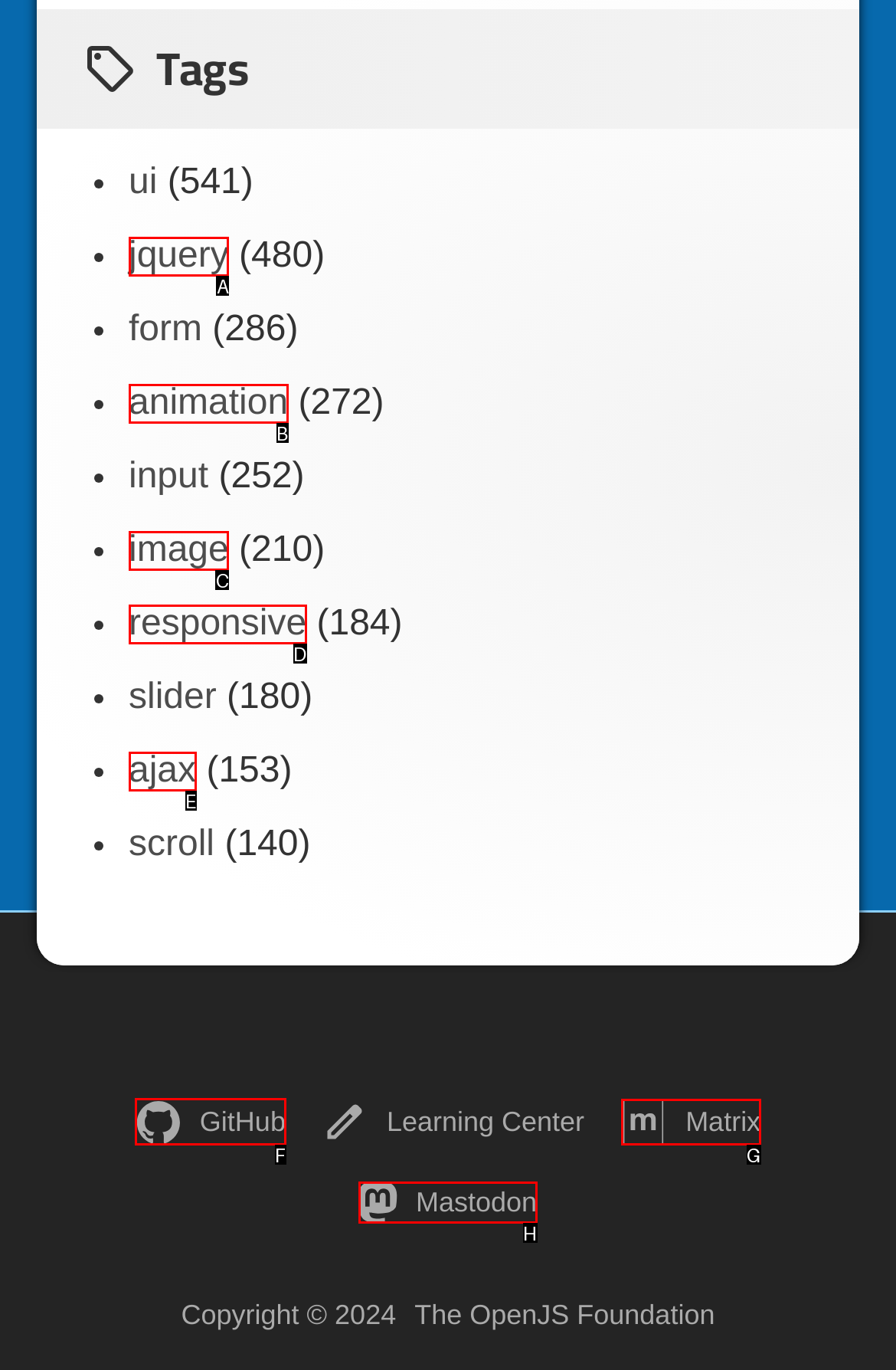To execute the task: go to GitHub, which one of the highlighted HTML elements should be clicked? Answer with the option's letter from the choices provided.

F